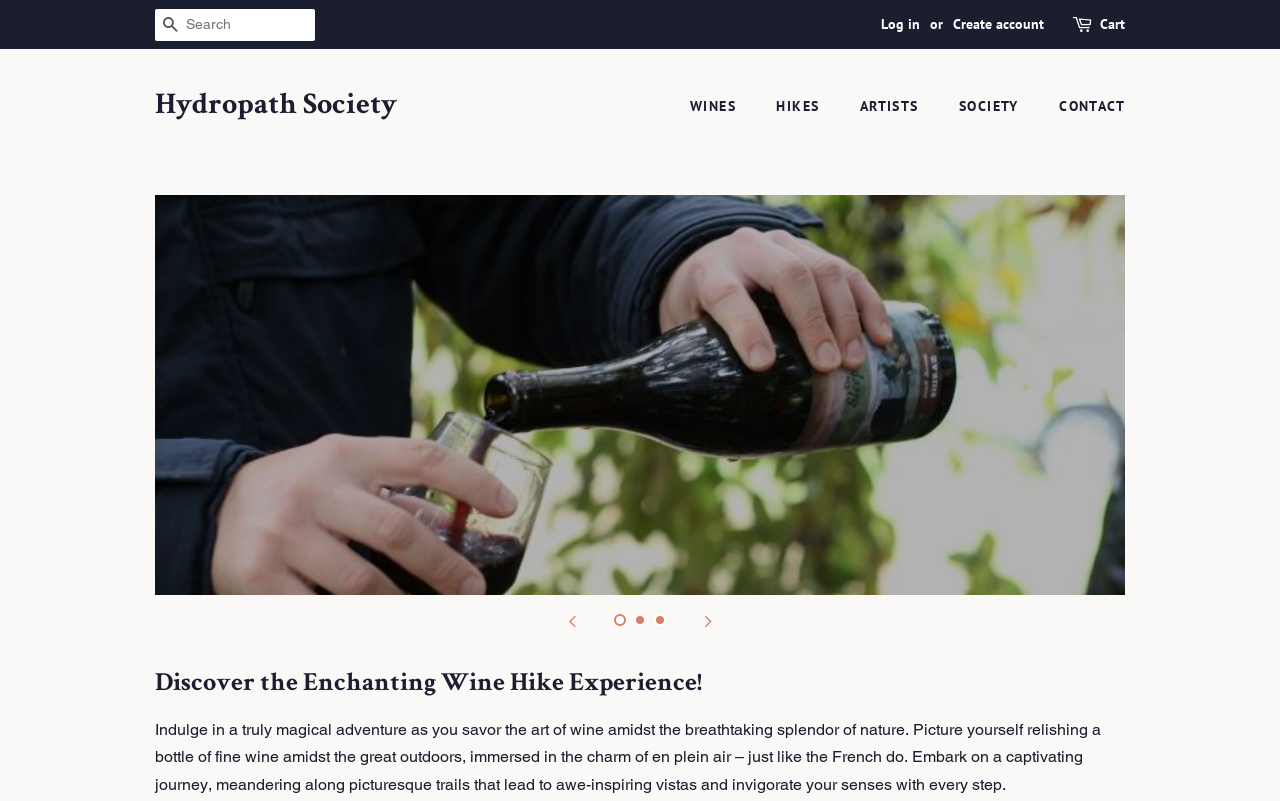Find the bounding box coordinates for the element described here: "Go to Top".

None